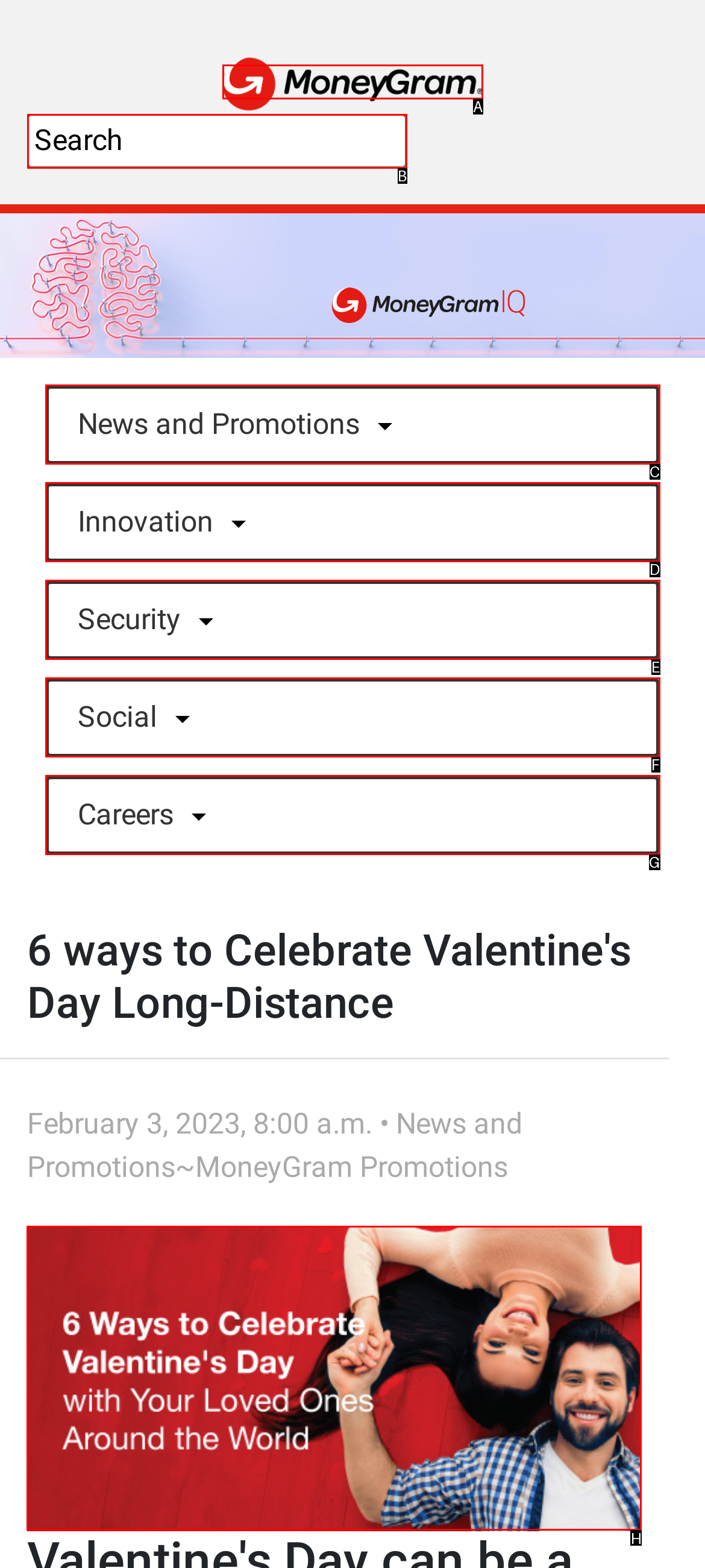Choose the HTML element that should be clicked to achieve this task: View the image about giving gifts of love
Respond with the letter of the correct choice.

H